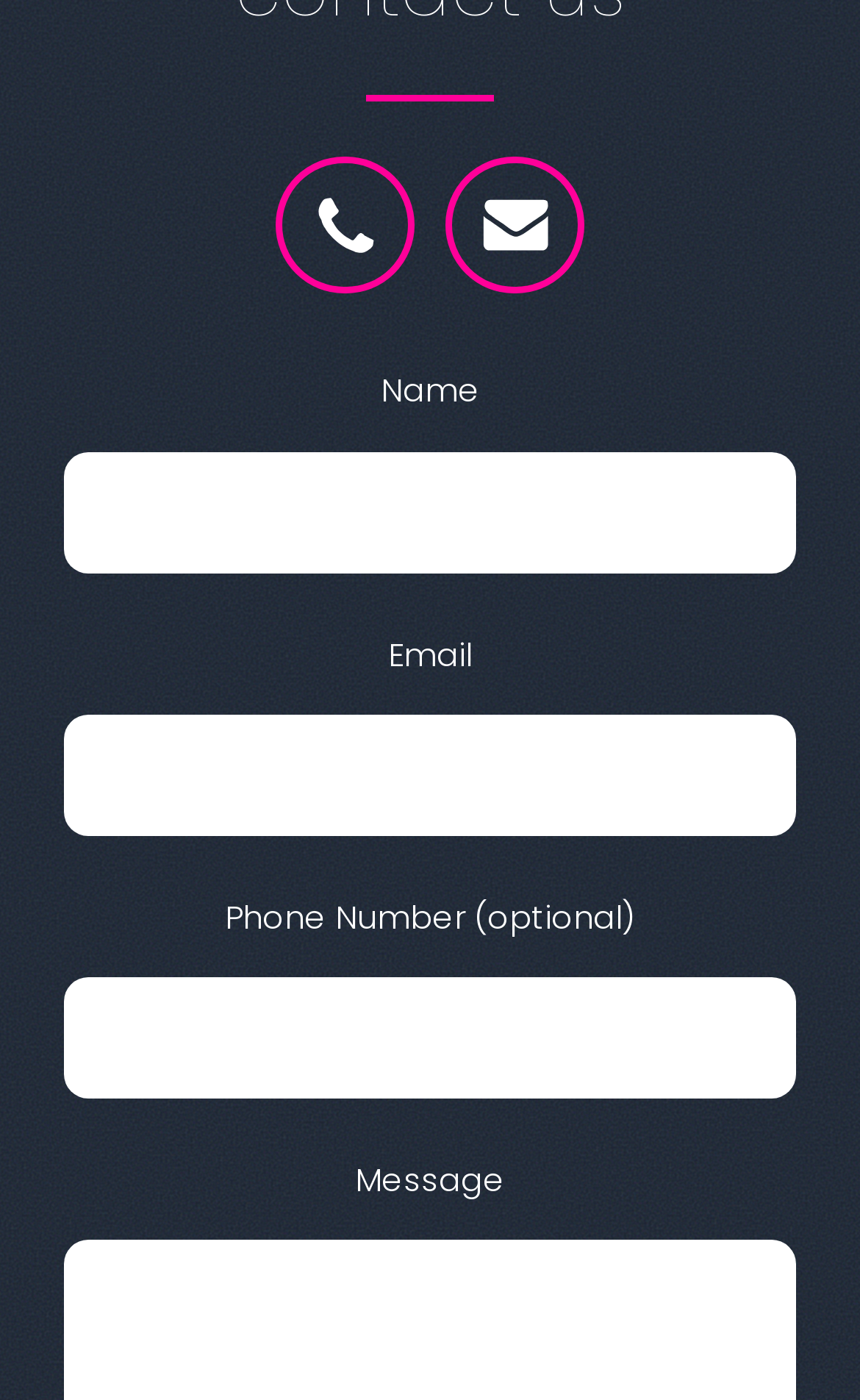Give the bounding box coordinates for this UI element: "parent_node: Name name="name"". The coordinates should be four float numbers between 0 and 1, arranged as [left, top, right, bottom].

[0.075, 0.323, 0.925, 0.41]